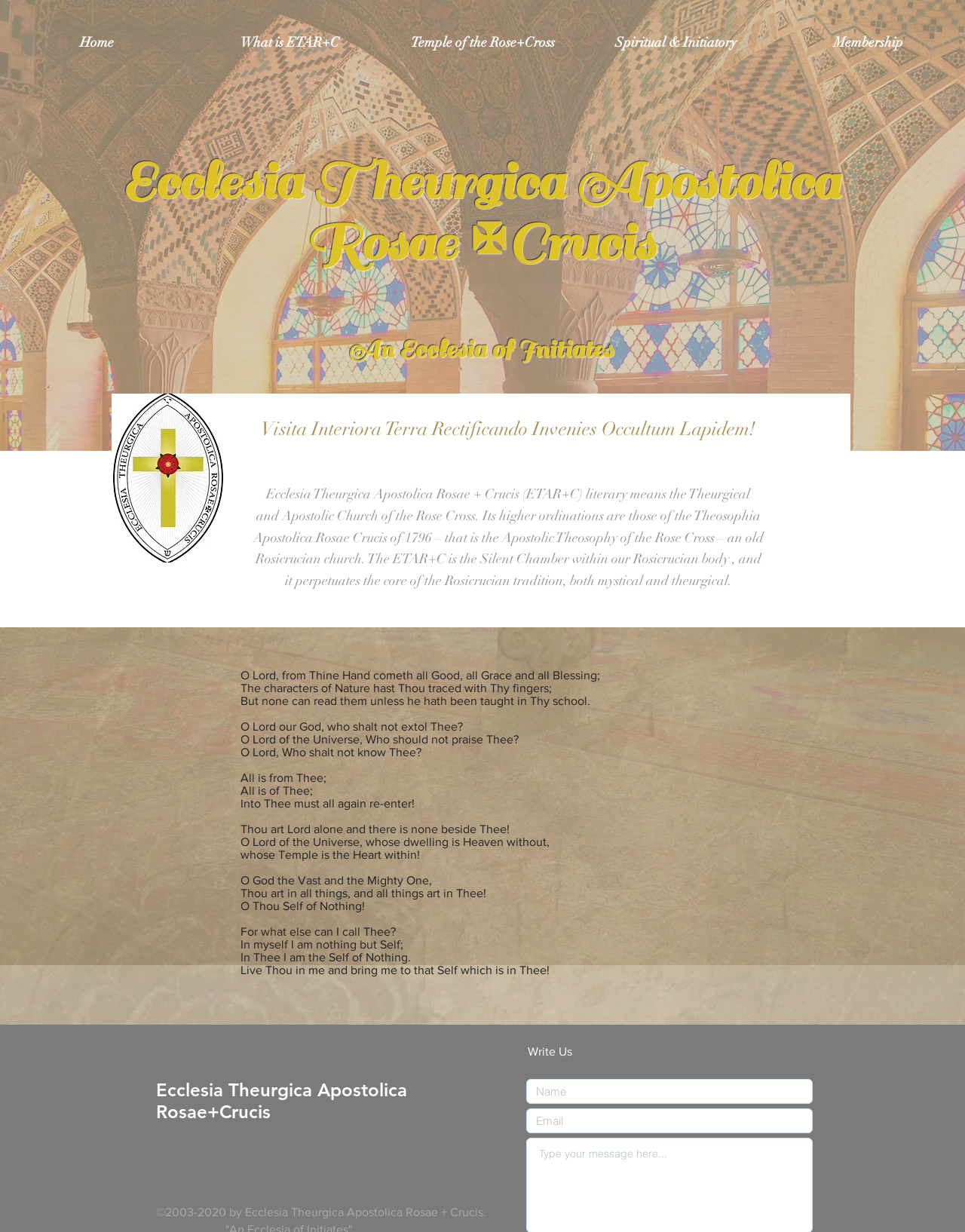Generate a thorough explanation of the webpage's elements.

The webpage is about ETAR+C, a Rosicrucian church. At the top, there is a navigation bar with five links: "Home", "What is ETAR+C", "Temple of the Rose+Cross", "Spiritual & Initiatory", and "Membership". 

Below the navigation bar, there is a main section with several headings and paragraphs of text. The first heading is "Ecclesia Theurgica Apostolica Rosae XCrucis", followed by a brief description of ETAR+C. There is an image of the official ETAR+C logo to the left of the text. 

The main section also contains a series of spiritual texts or prayers, each with a few lines of text. These texts are arranged vertically, one below the other, and take up most of the main section. 

At the bottom of the page, there is a section with a heading "Ecclesia Theurgica Apostolica Rosae+Crucis" and a copyright notice. There is also a "Write Us" button and a form with two text boxes, one for "Name" and one for "Email", both of which are required.